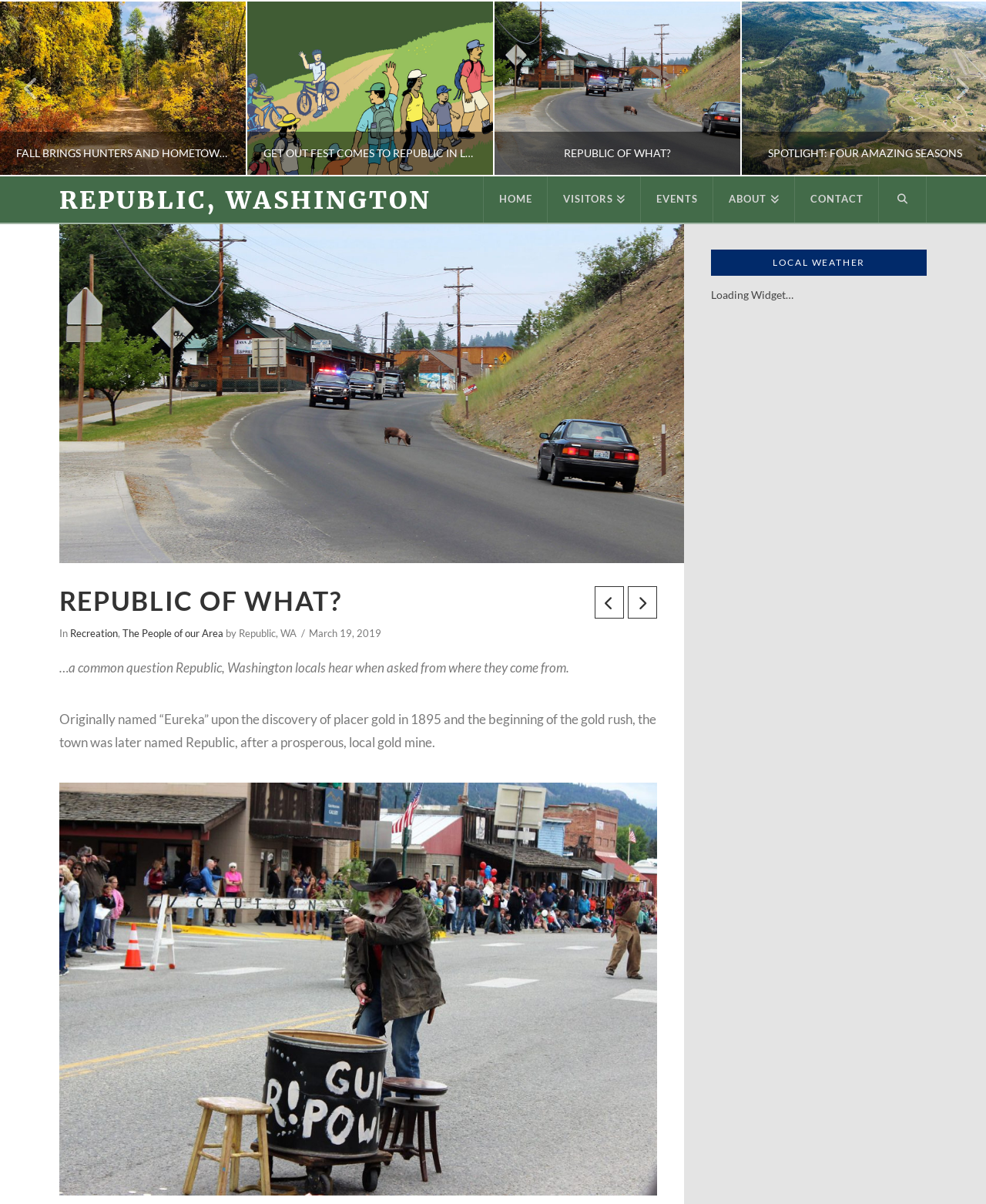What is the current weather status?
Using the screenshot, give a one-word or short phrase answer.

Loading